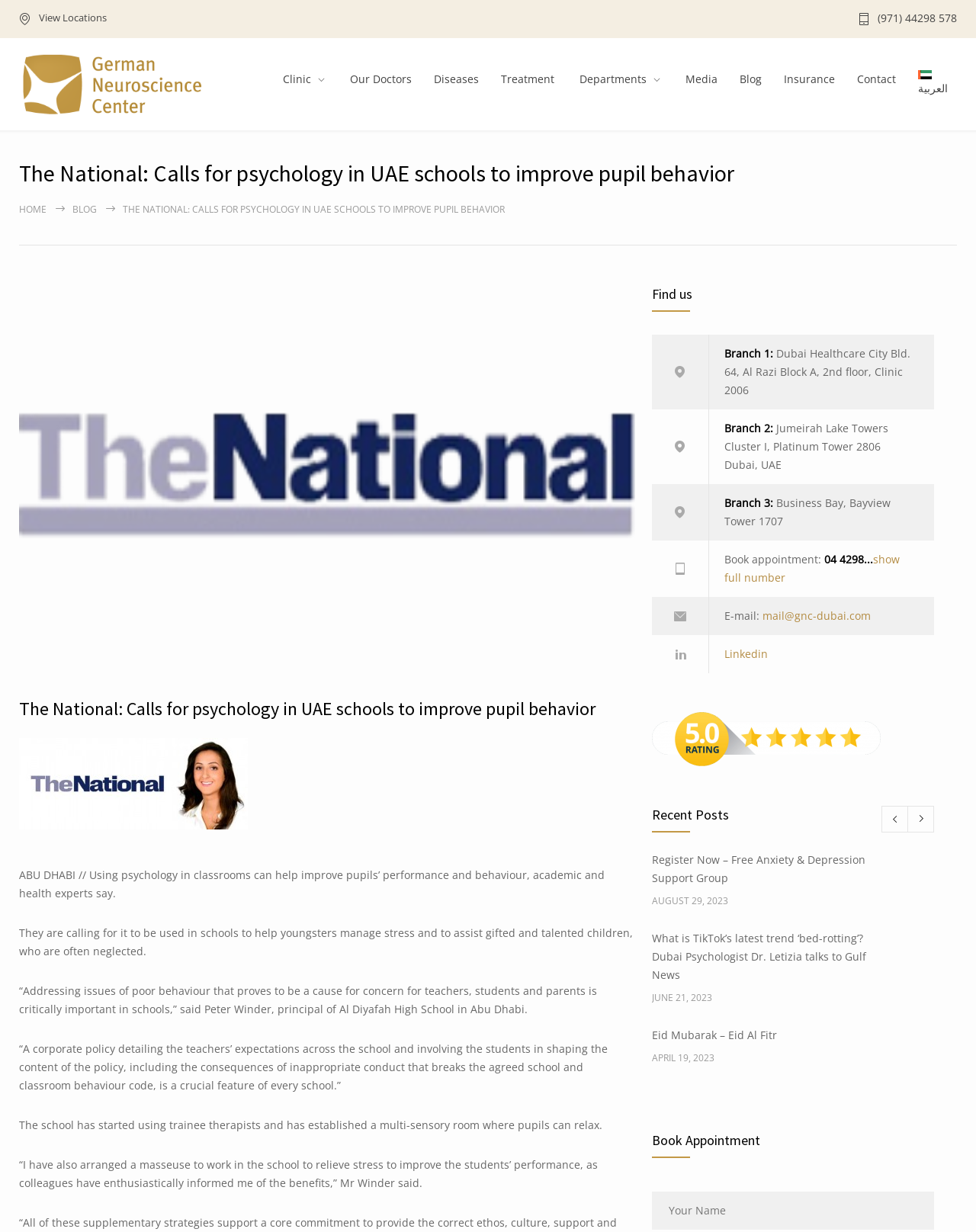Show me the bounding box coordinates of the clickable region to achieve the task as per the instruction: "Book an appointment".

[0.742, 0.448, 0.845, 0.459]